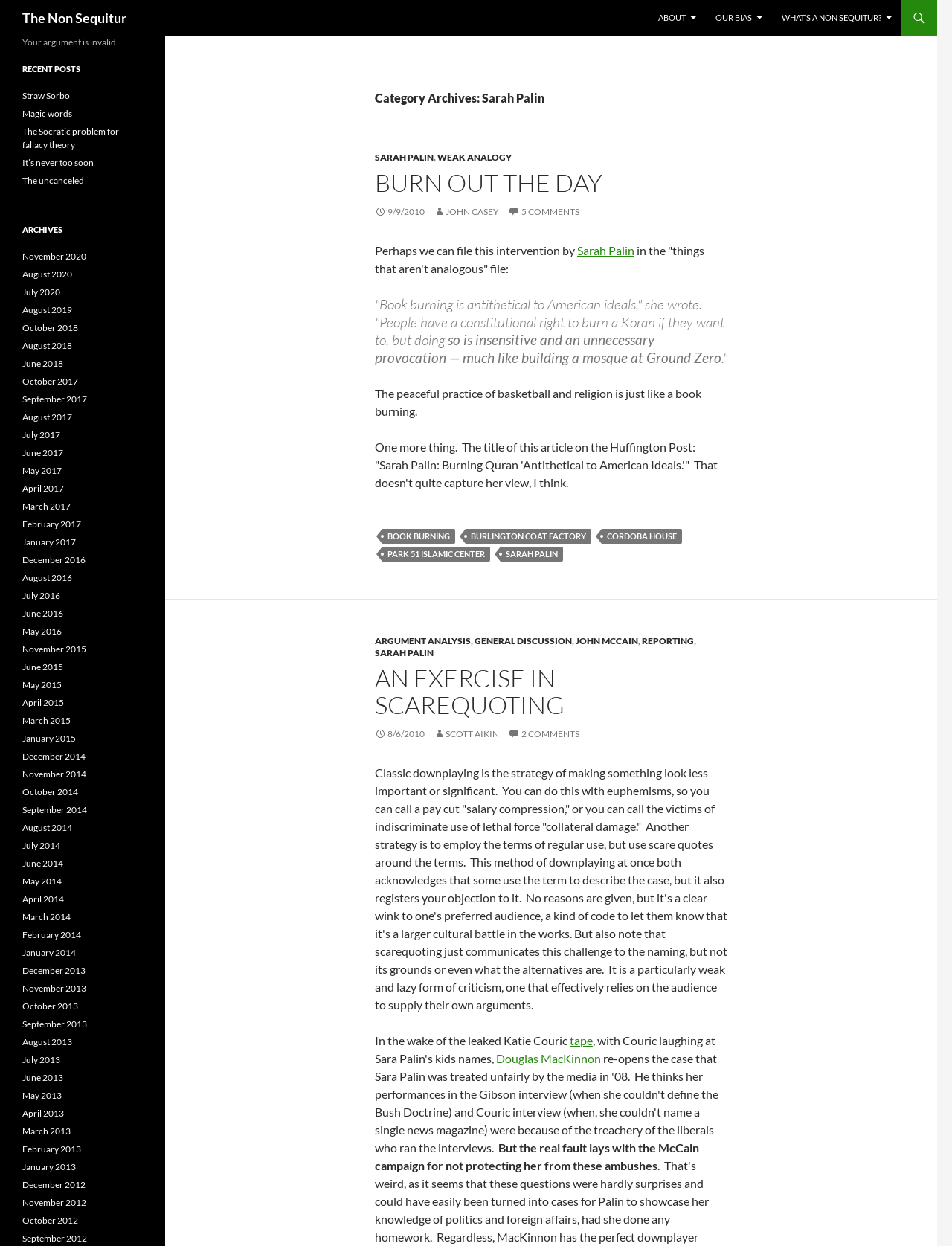Deliver a detailed narrative of the webpage's visual and textual elements.

The webpage is about a blog called "The Non Sequitur" that focuses on argument analysis and critical thinking. At the top, there is a heading with the blog's title, followed by a navigation menu with links to "ABOUT", "OUR BIAS", and "WHAT'S A NON SEQUITUR?".

Below the navigation menu, there is a header section with a category archive titled "Sarah Palin". This section contains an article with a heading "BURN OUT THE DAY" and a link to the same title. The article discusses Sarah Palin's views on book burning and its relation to American ideals. The text is accompanied by a blockquote with a quote from Palin.

The article is followed by a section with links to related topics, including "BOOK BURNING", "BURLINGTON COAT FACTORY", and "PARK 51 ISLAMIC CENTER". There is also a footer section with links to categories such as "ARGUMENT ANALYSIS", "GENERAL DISCUSSION", and "REPORTING".

The webpage also features a section with a heading "AN EXERCISE IN SCAREQUOTING" that discusses the use of scare quotes in downplaying certain terms. The section is followed by another article that analyzes the use of scare quotes in a specific context.

On the right-hand side of the webpage, there is a sidebar with a heading "Your argument is invalid" and a section titled "RECENT POSTS" that lists several recent articles on the blog. Below that, there is an "ARCHIVES" section that lists links to monthly archives of the blog, dating back to 2016.

Overall, the webpage is a blog that focuses on critical thinking and argument analysis, with a particular emphasis on politics and current events.